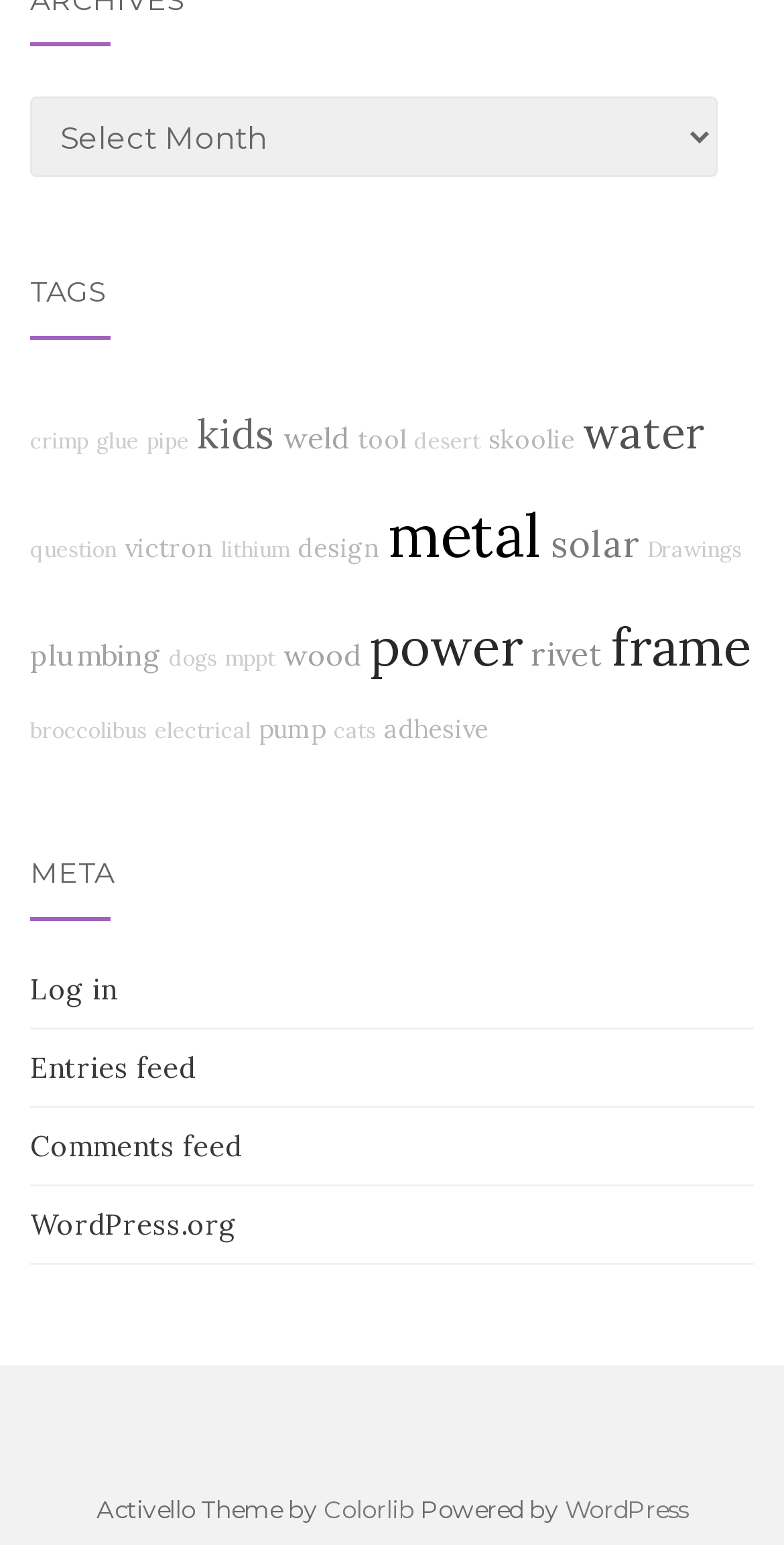Kindly determine the bounding box coordinates for the clickable area to achieve the given instruction: "Visit the WordPress.org website".

[0.038, 0.78, 0.303, 0.804]